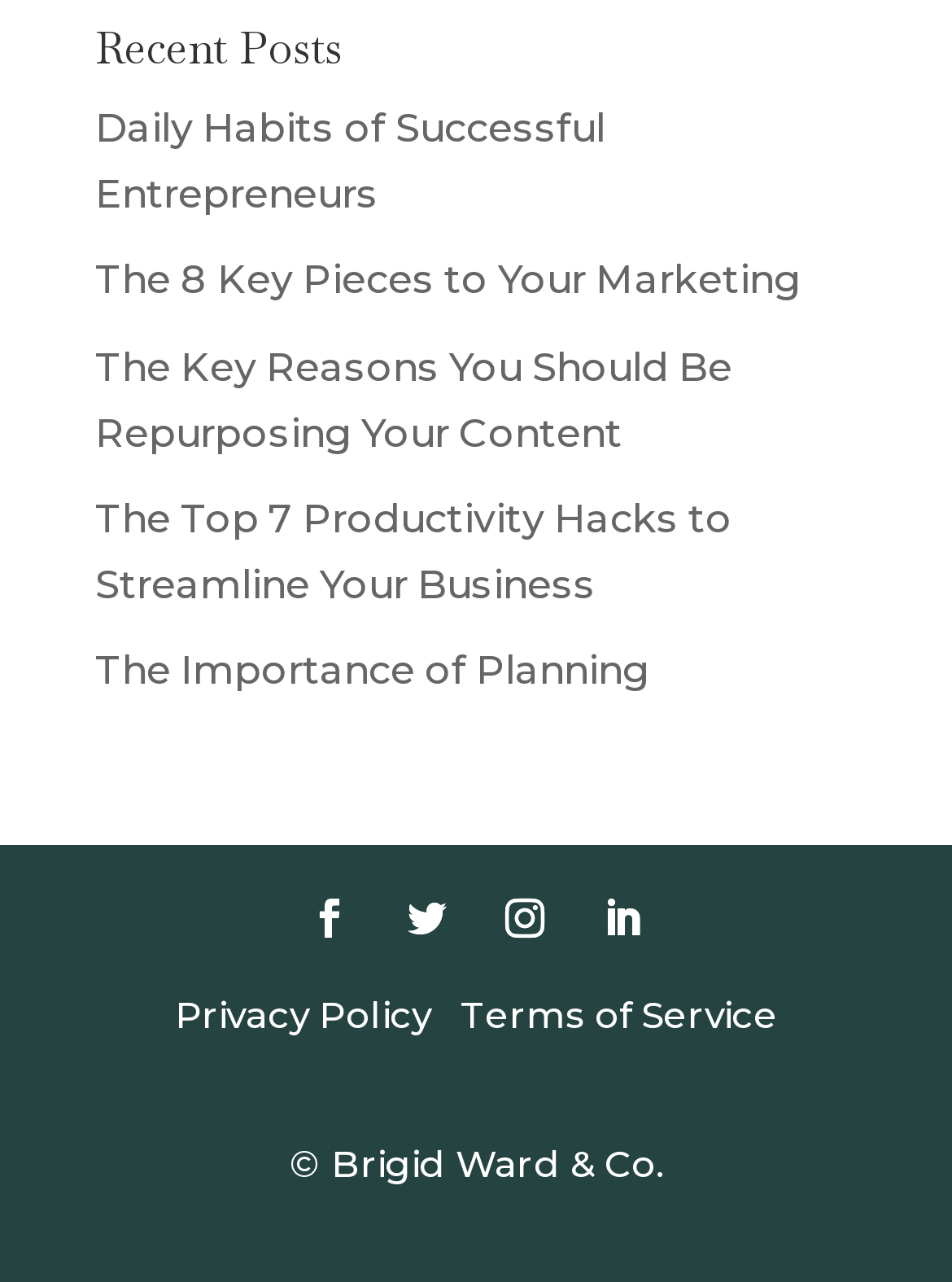Please find the bounding box coordinates of the element that you should click to achieve the following instruction: "read about daily habits of successful entrepreneurs". The coordinates should be presented as four float numbers between 0 and 1: [left, top, right, bottom].

[0.1, 0.082, 0.636, 0.17]